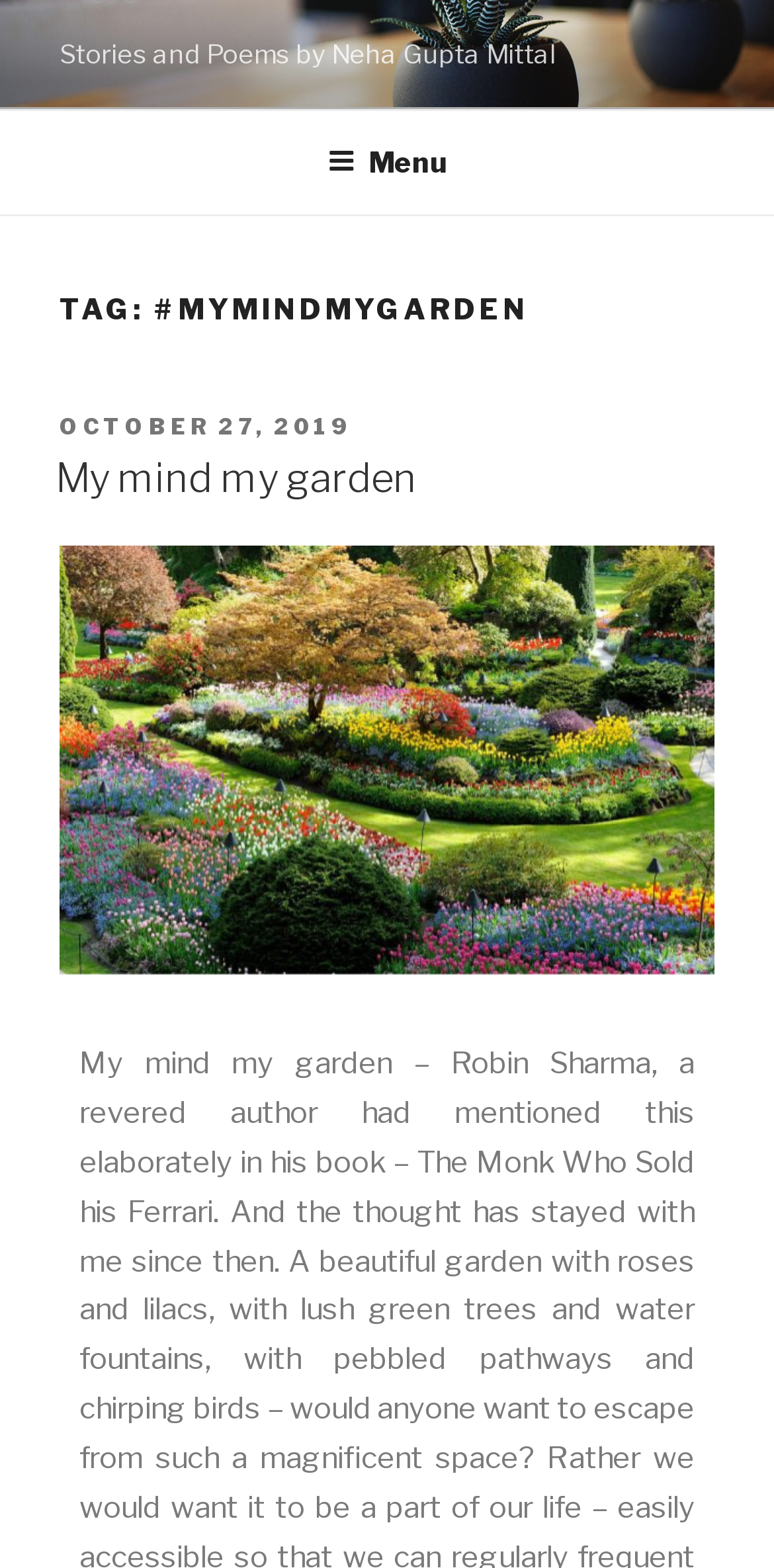What is the date of the post?
Please utilize the information in the image to give a detailed response to the question.

The date of the post can be found in the link element 'OCTOBER 27, 2019' which is a child of the header element 'TAG: #MYMINDMYGARDEN'.